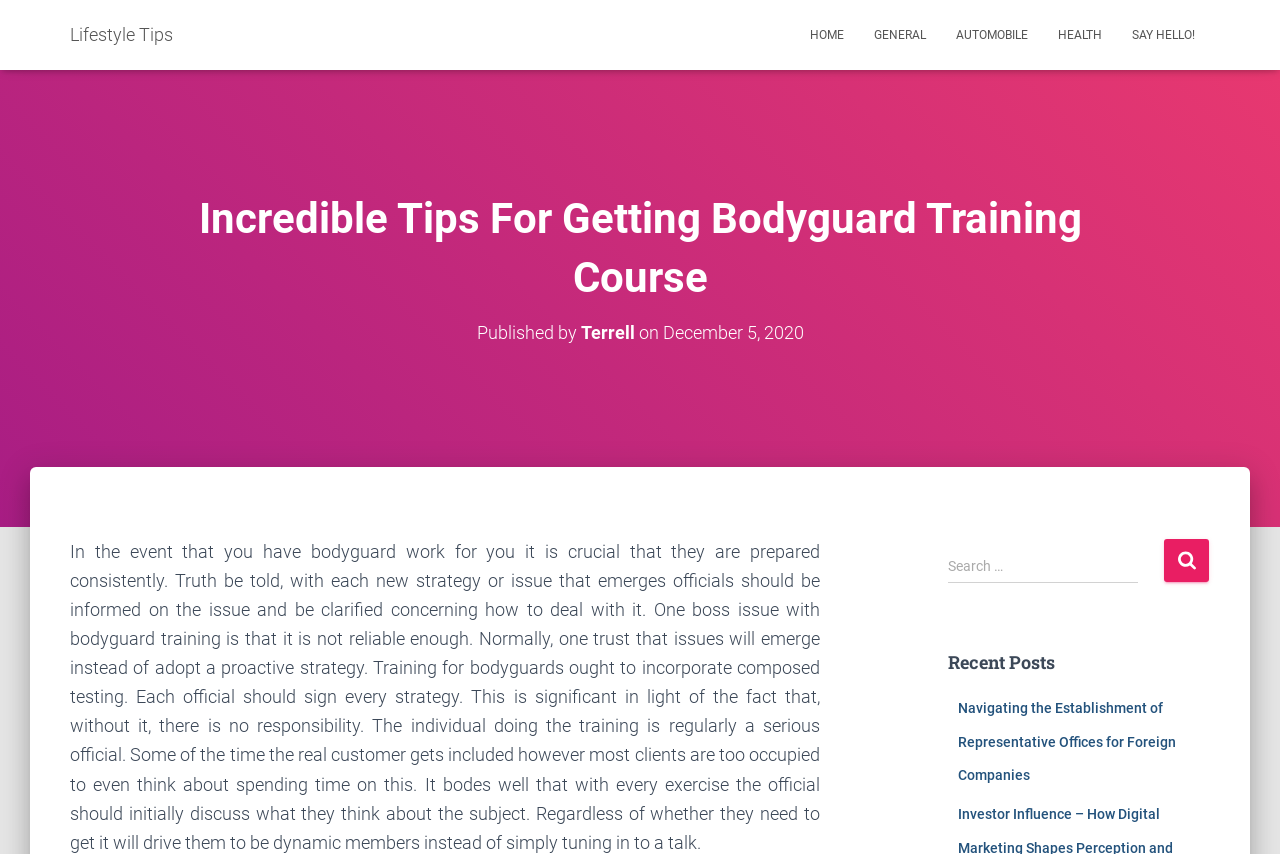Locate the bounding box coordinates of the clickable part needed for the task: "Search for a topic".

[0.74, 0.641, 0.889, 0.683]